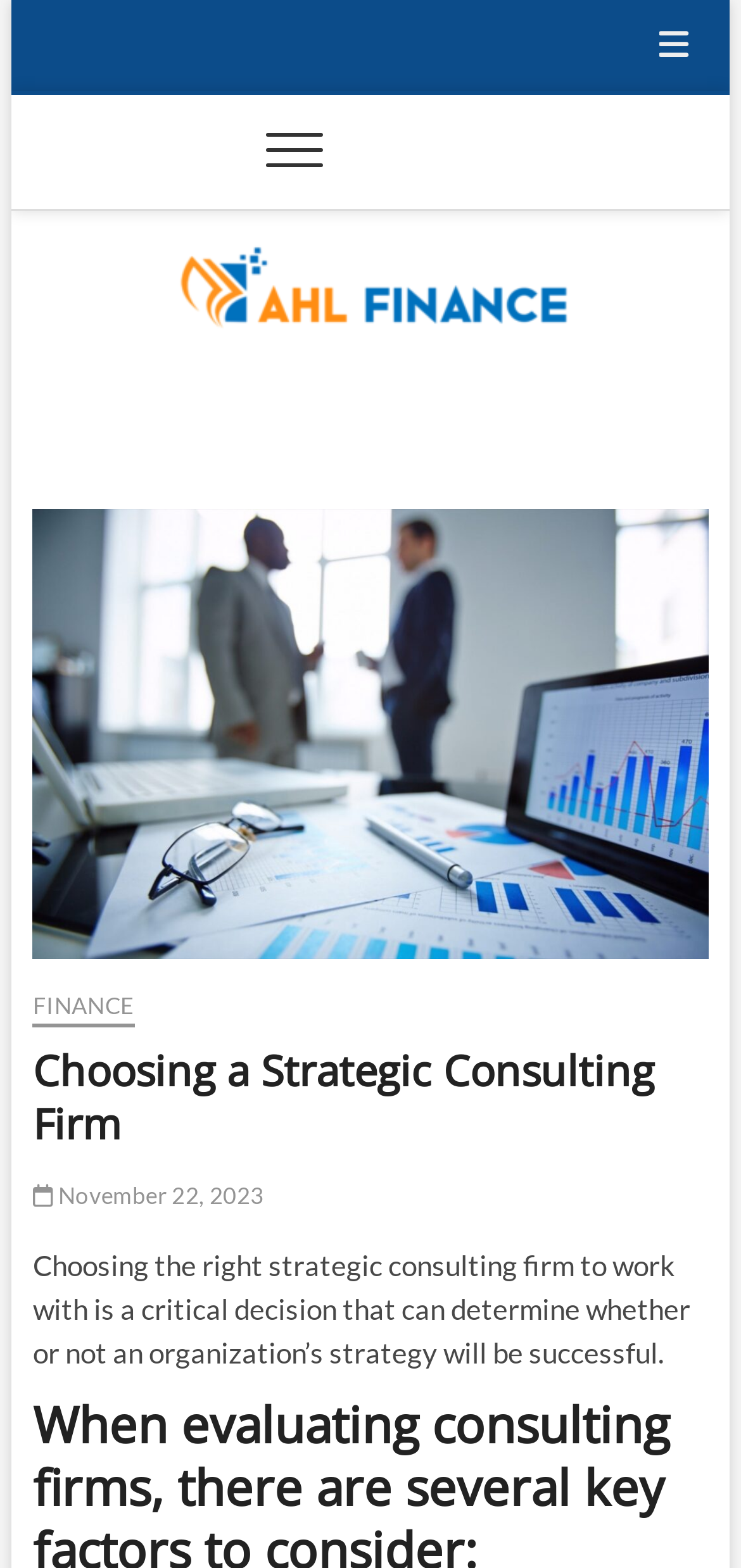Describe the webpage in detail, including text, images, and layout.

The webpage is about choosing a strategic consulting firm, specifically highlighting the importance of making the right decision for an organization's strategy. 

At the top of the page, there is a navigation menu, referred to as the "Topbar Menu", which spans across the top right corner of the page. Within this menu, there is a button with an icon. Below this, there is another navigation menu, the "Main Menu", which takes up a significant portion of the top section of the page. This menu has a button that, when expanded, controls the primary menu.

On the top left side of the page, there is a link and an image, both labeled "AHL Finance", which appears to be the logo of the company. Below this, there is a heading with the same label, and another link with the same label.

Underneath the logo, there is a text "FINANCE BLOG" and a figure that spans across the majority of the page. Above this figure, there is a header section that contains a link labeled "FINANCE", a heading titled "Choosing a Strategic Consulting Firm", and another link with a date, "November 22, 2023". 

The main content of the page is a paragraph of text that explains the importance of choosing the right strategic consulting firm, which is located below the header section and takes up a significant portion of the page.